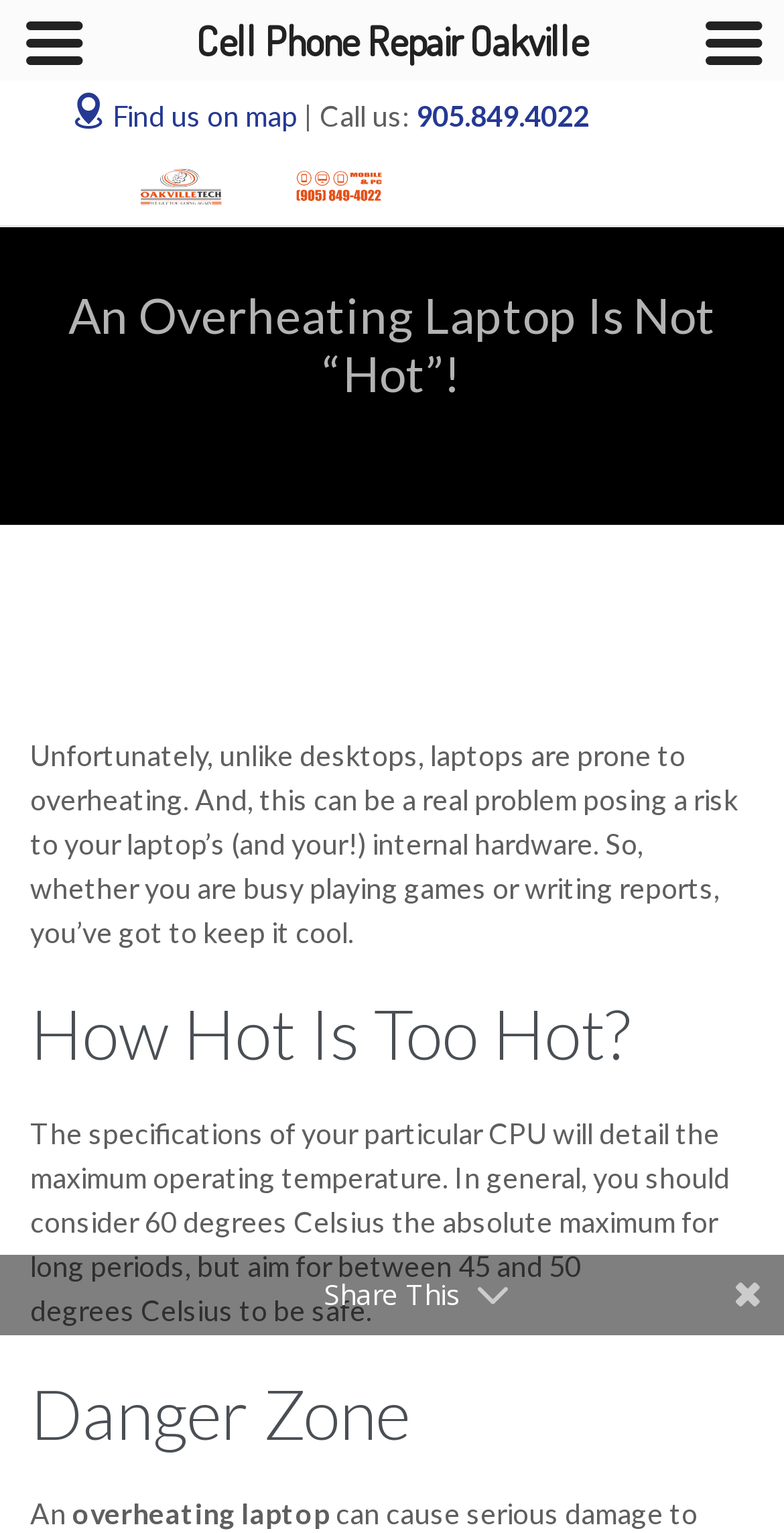Find the bounding box of the web element that fits this description: "Shop Policies".

None